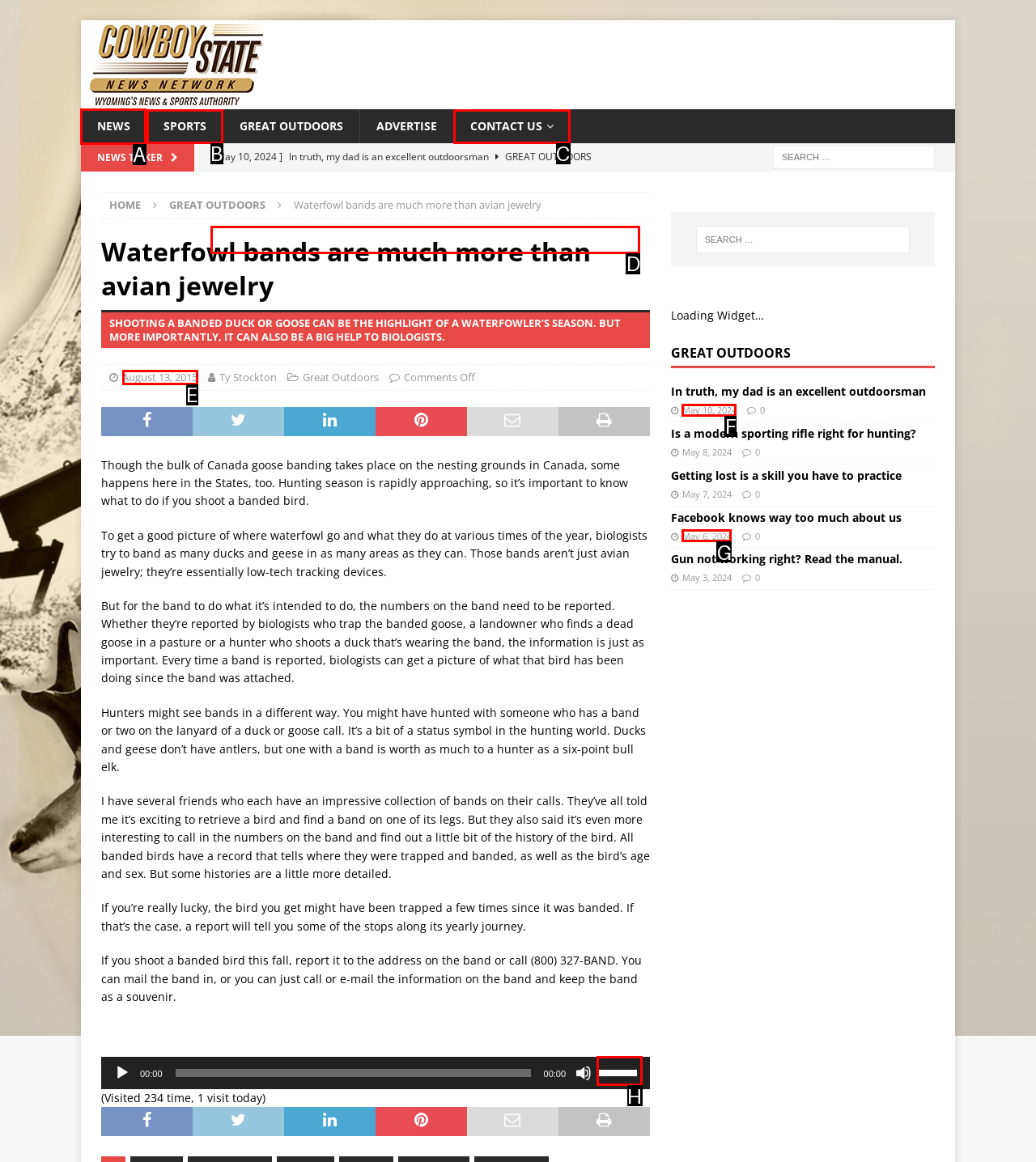To achieve the task: Click on NEWS, indicate the letter of the correct choice from the provided options.

A